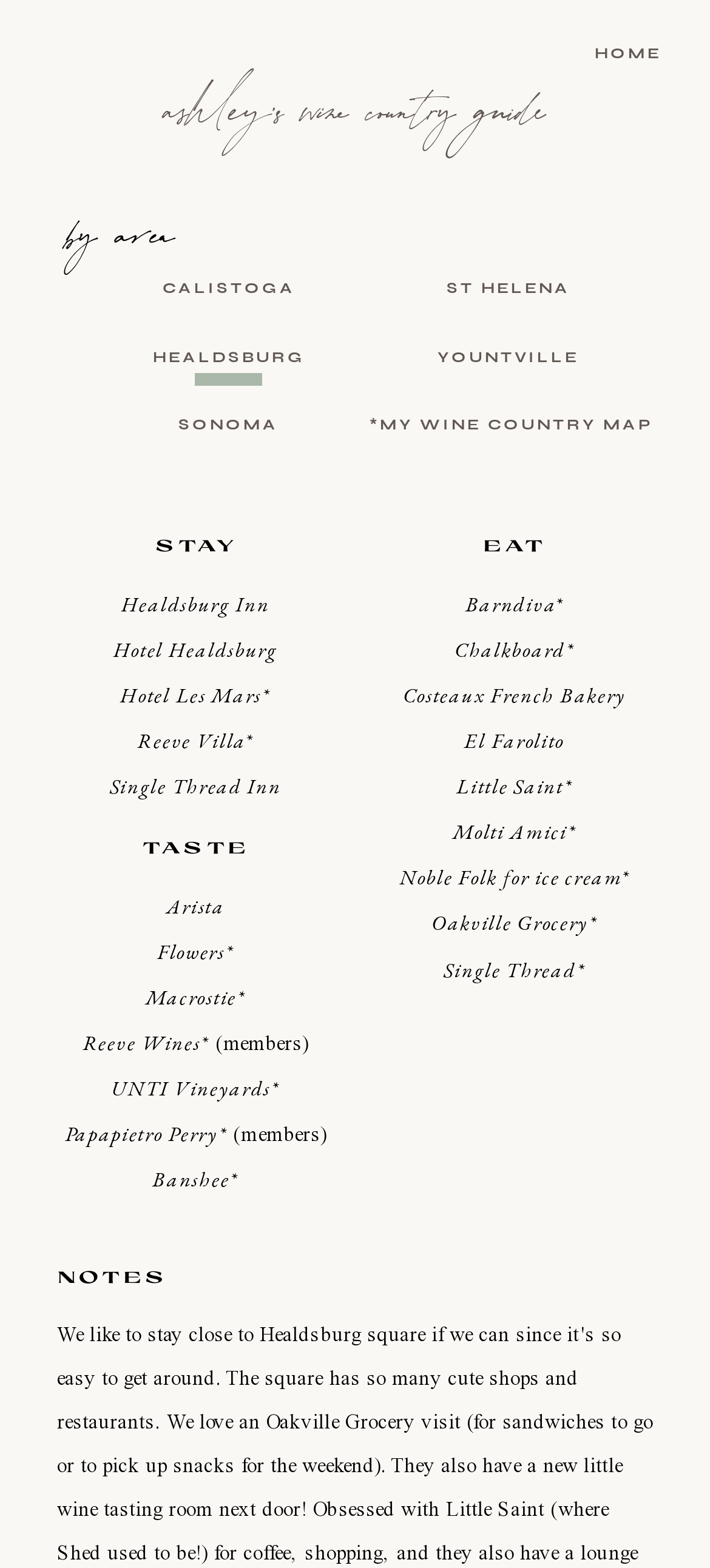How many areas are listed for wine country guide?
Please respond to the question with a detailed and thorough explanation.

I counted the number of links that are areas for the wine country guide, which are HEALDSBURG, SONOMA, ST HELENA, YOUNTVILLE, and CALISTOGA.